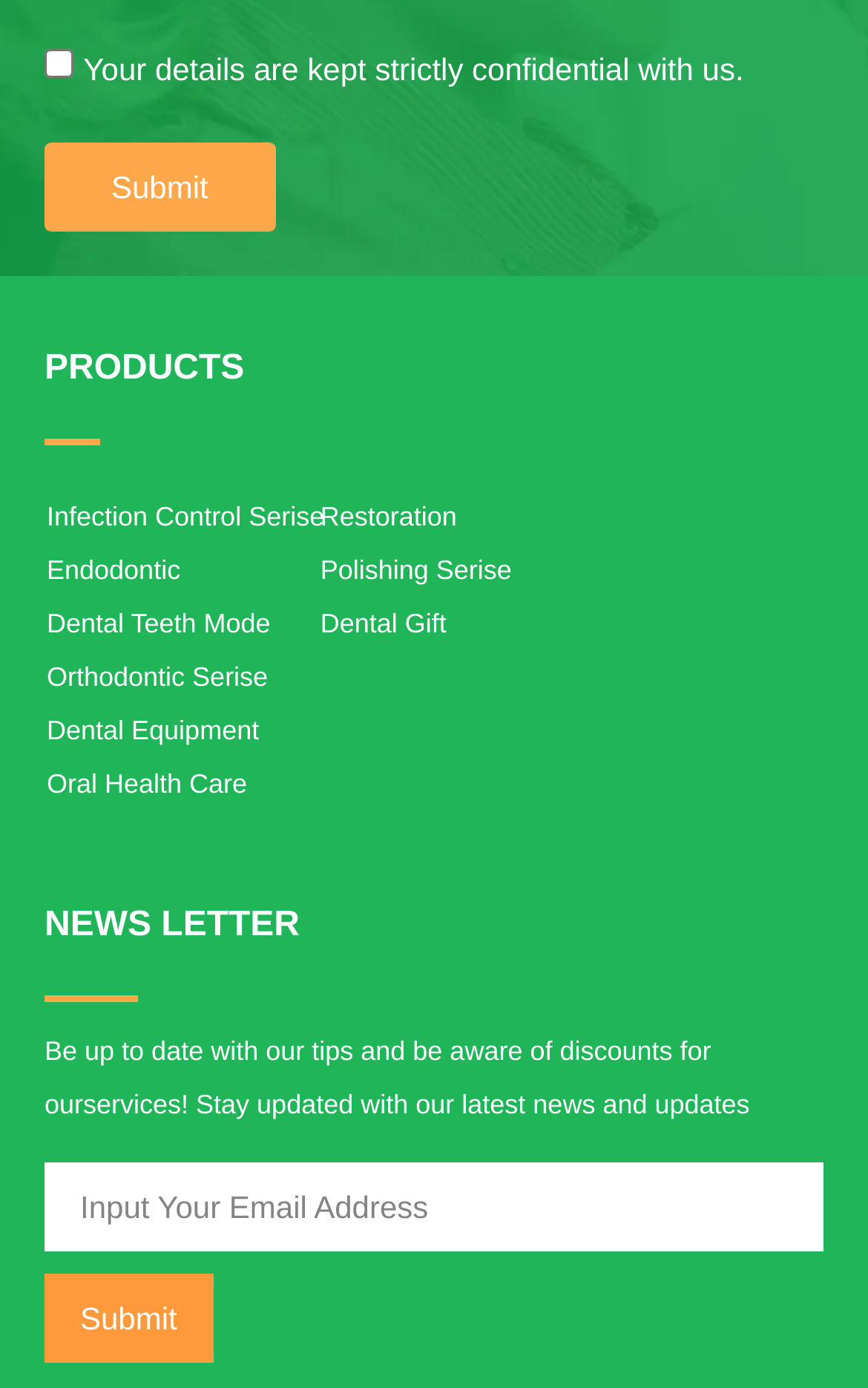Determine the bounding box for the described UI element: "Sport & Fitness".

None